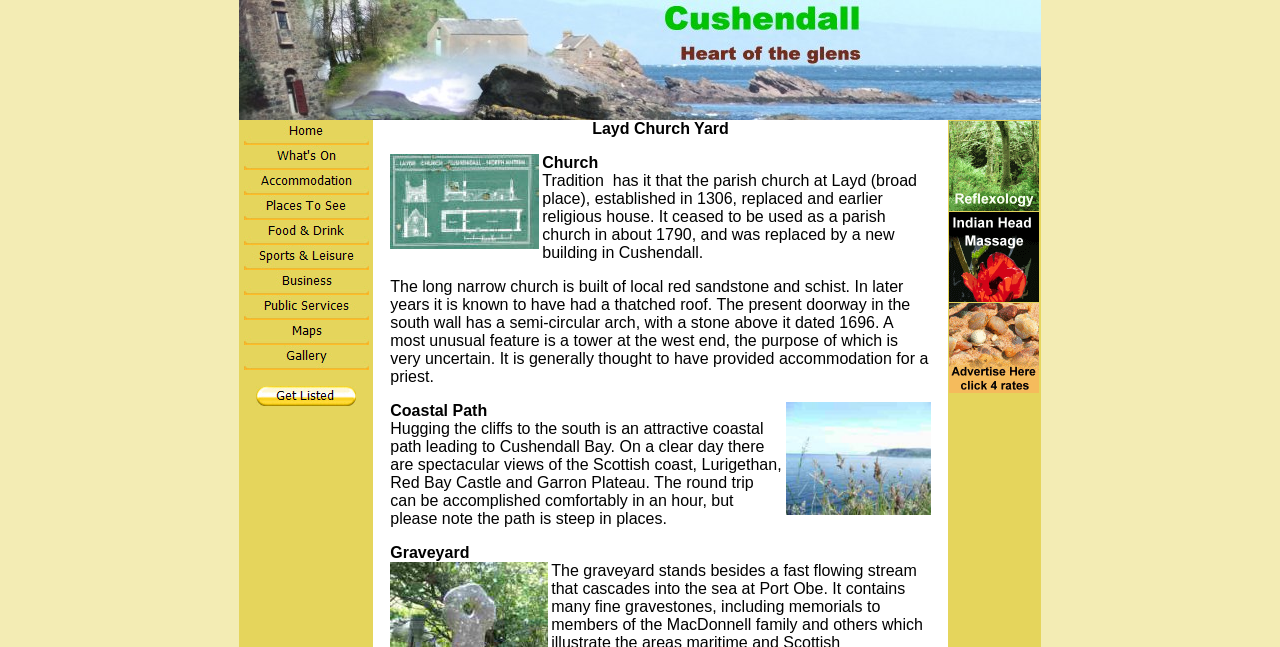For the given element description alt="Accommodation", determine the bounding box coordinates of the UI element. The coordinates should follow the format (top-left x, top-left y, bottom-right x, bottom-right y) and be within the range of 0 to 1.

[0.19, 0.28, 0.288, 0.306]